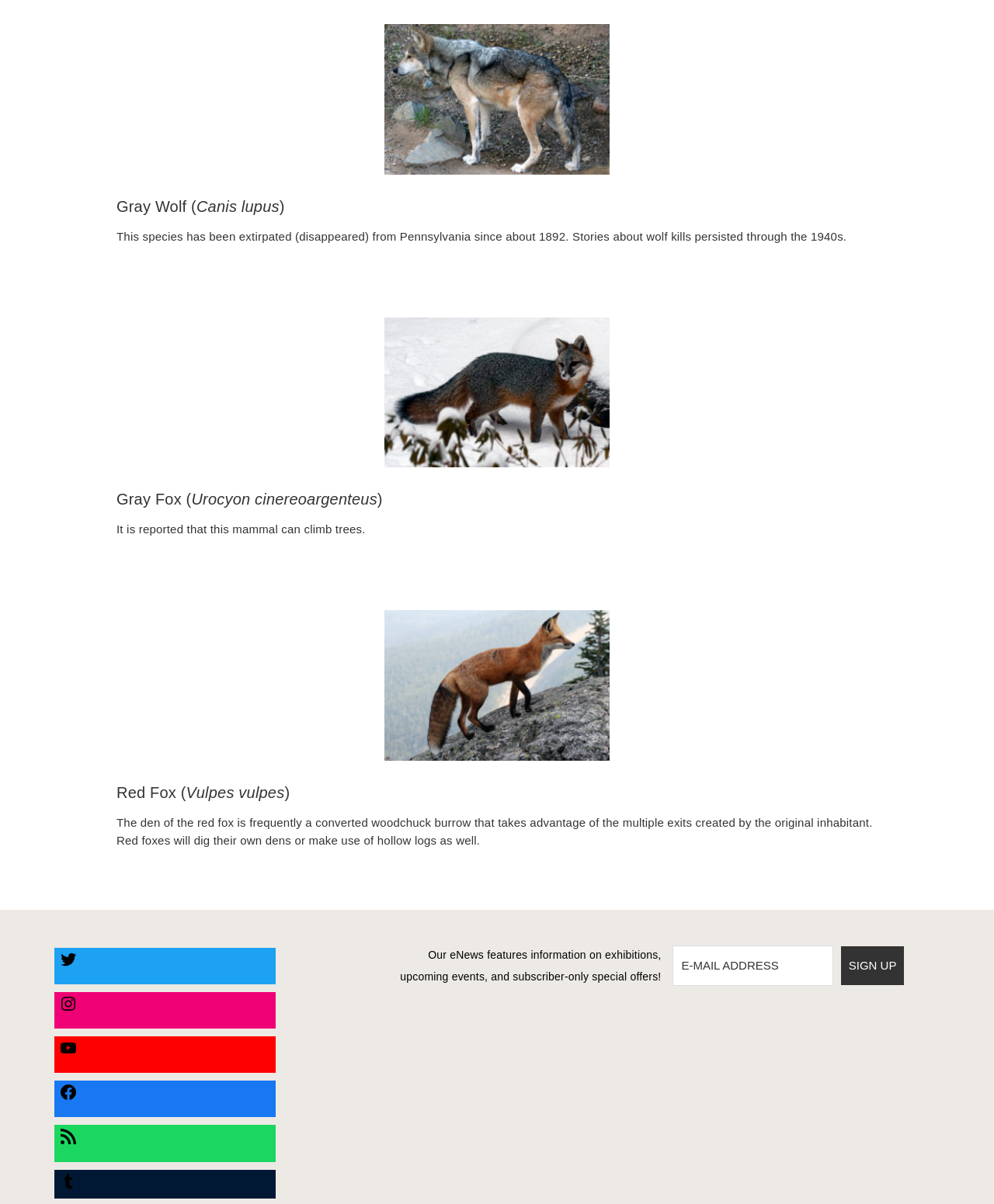Given the element description: "Gray Fox (Urocyon cinereoargenteus)", predict the bounding box coordinates of this UI element. The coordinates must be four float numbers between 0 and 1, given as [left, top, right, bottom].

[0.117, 0.408, 0.385, 0.422]